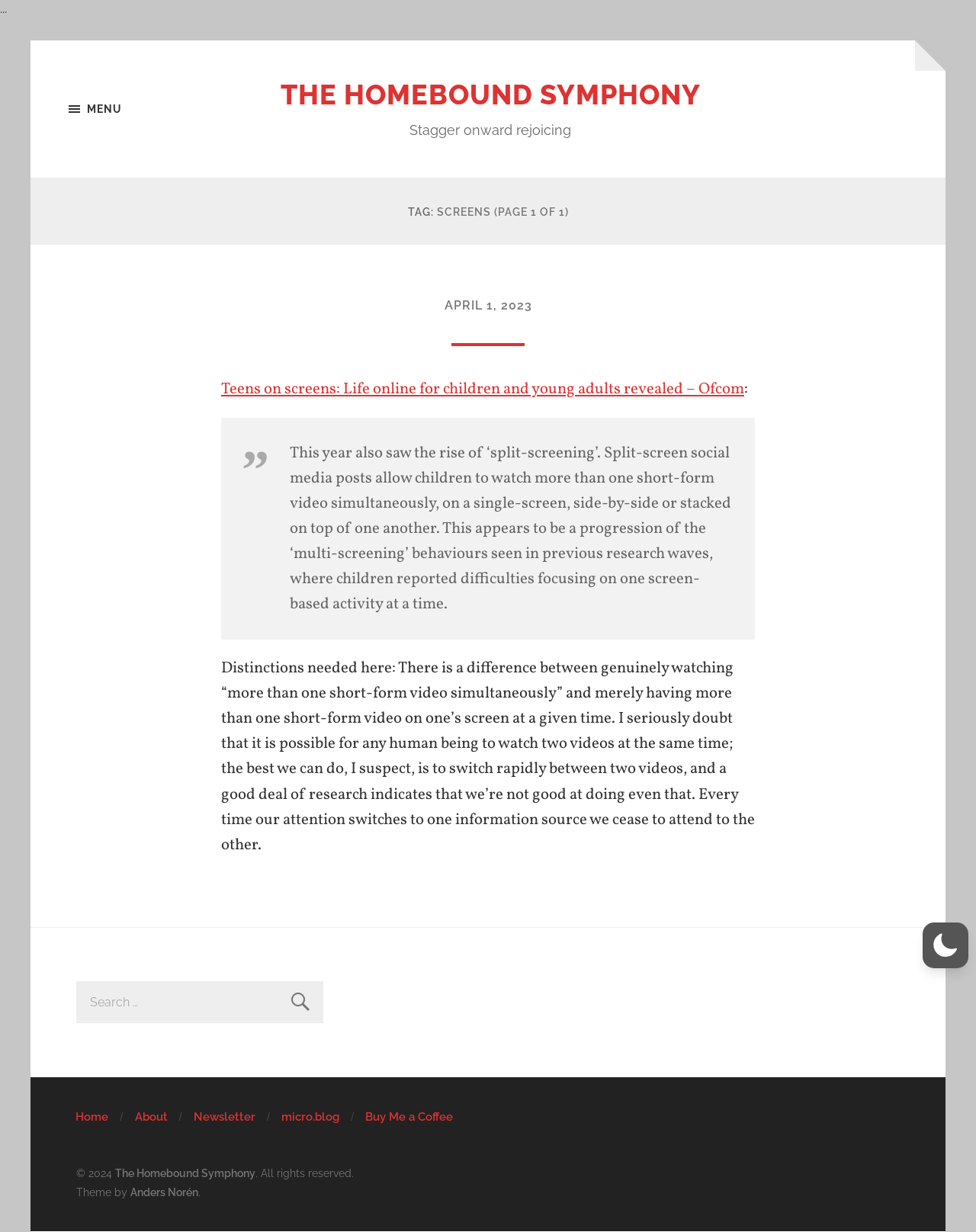Provide a brief response to the question below using one word or phrase:
What is the copyright year of the website?

2024